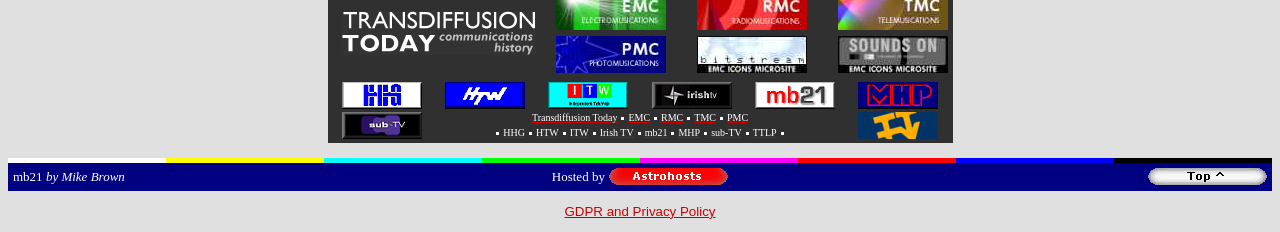Using the format (top-left x, top-left y, bottom-right x, bottom-right y), and given the element description, identify the bounding box coordinates within the screenshot: alt="ITW"

[0.428, 0.416, 0.491, 0.481]